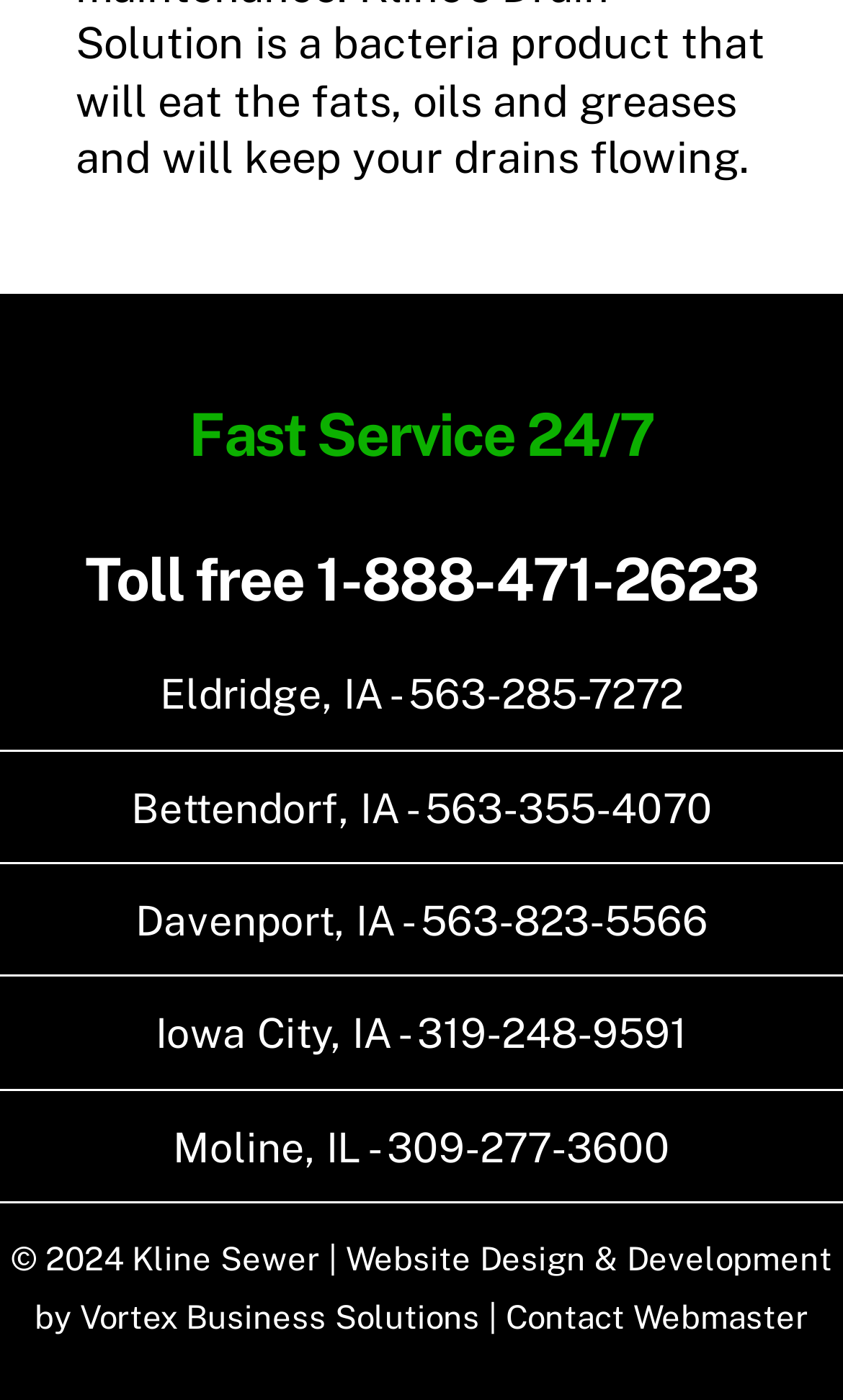How can I contact the webmaster?
We need a detailed and meticulous answer to the question.

I found a link at the bottom of the page that says 'Contact Webmaster', which suggests that it is a way to contact the webmaster.